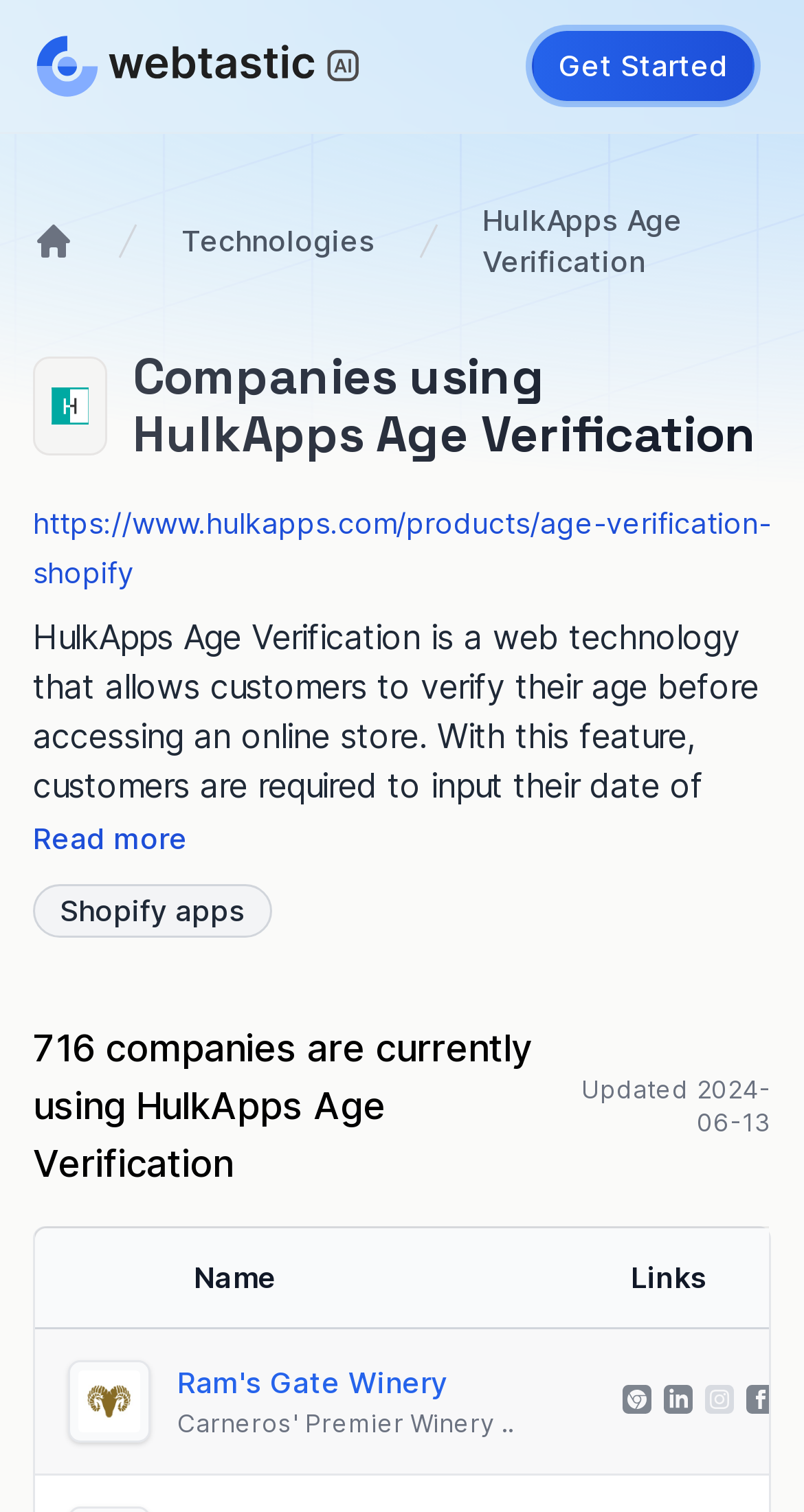What is the name of the first company in the list?
Look at the image and respond with a one-word or short phrase answer.

Ram's Gate Winery